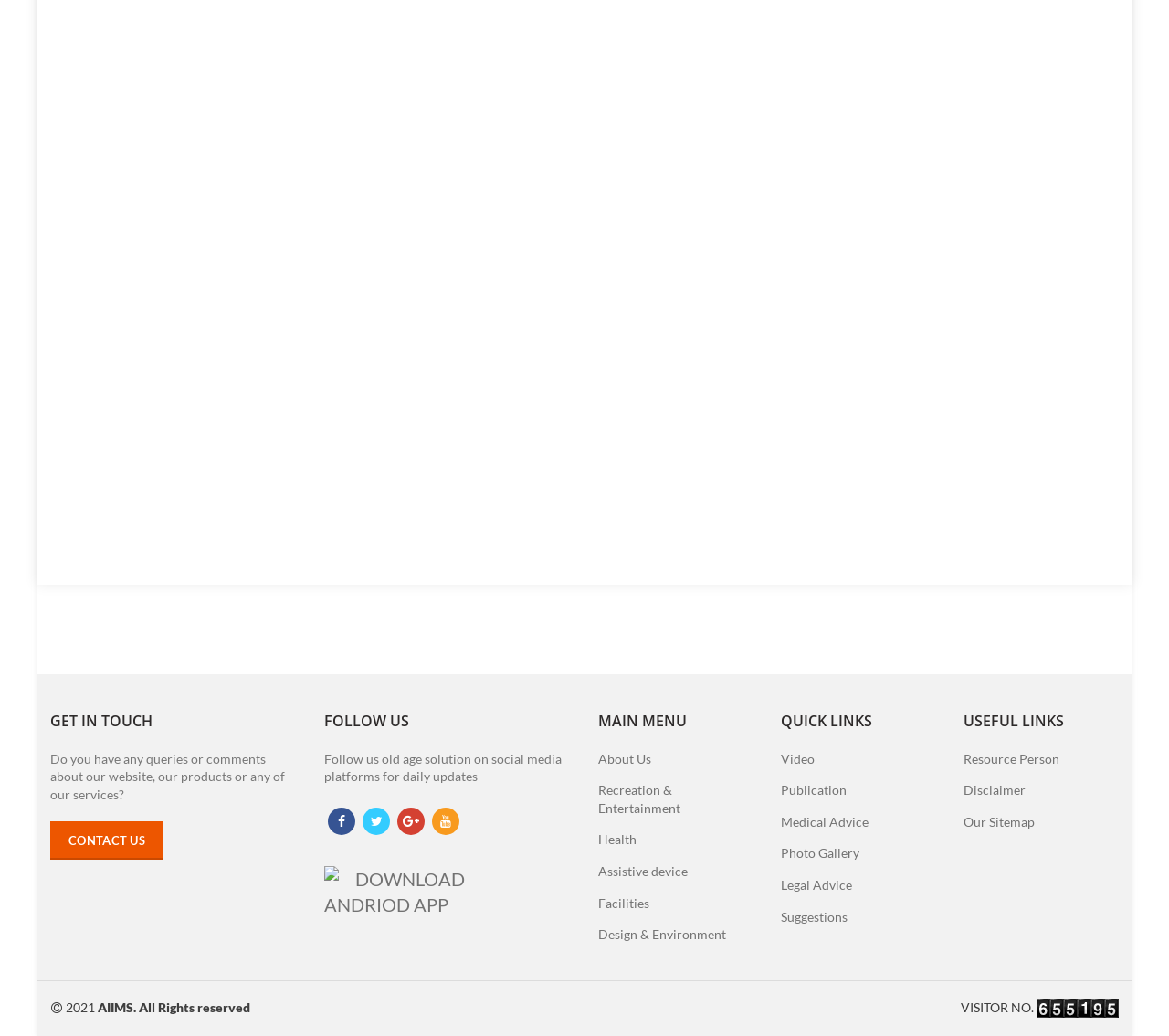What social media platforms are mentioned for following the website?
Carefully analyze the image and provide a thorough answer to the question.

The webpage mentions that users can follow the website on social media platforms, specifically Facebook, Twitter, Google, and YouTube, as indicated by the links with corresponding icons.